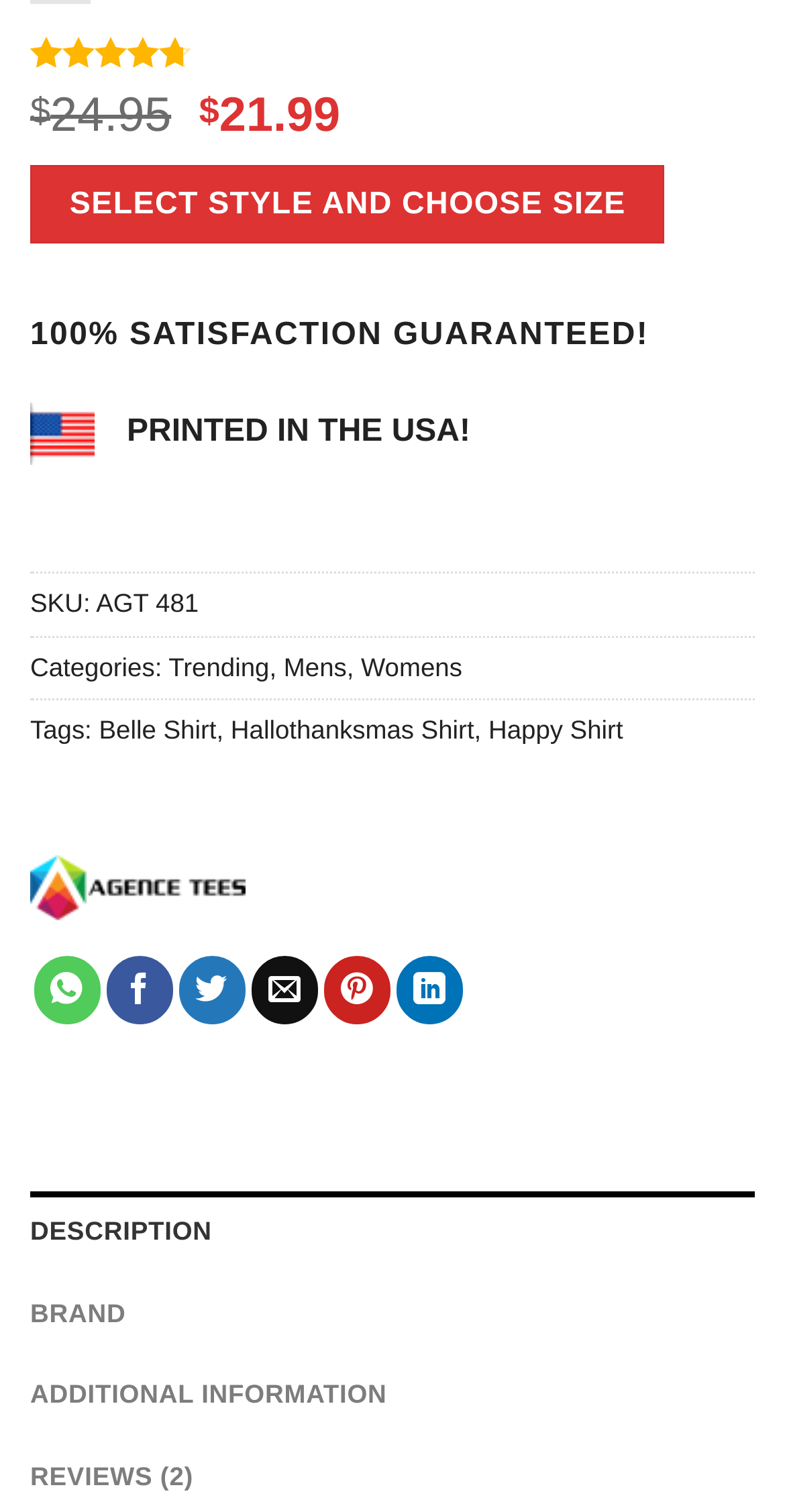What is the guarantee offered by the seller?
Look at the image and provide a short answer using one word or a phrase.

100% SATISFACTION GUARANTEED!